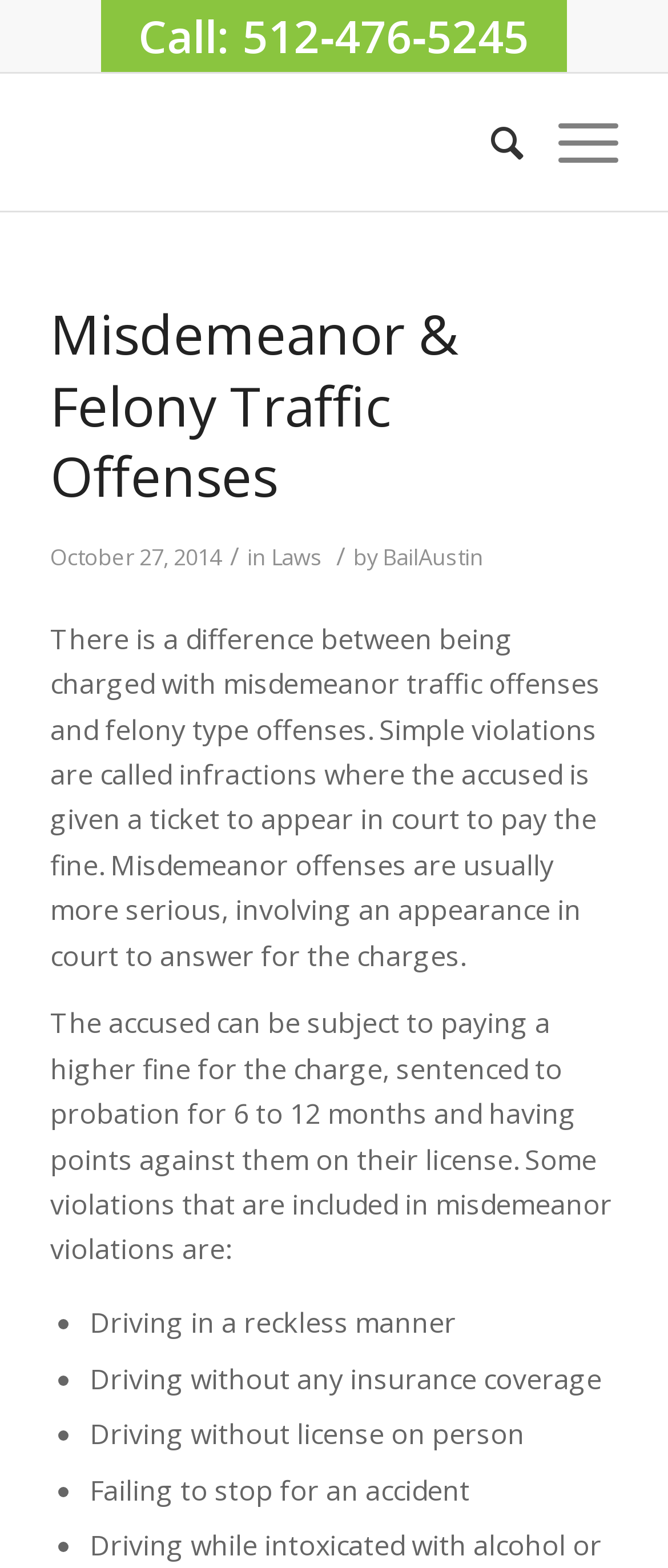What type of offenses are discussed on this page?
Carefully analyze the image and provide a thorough answer to the question.

I determined this by looking at the heading 'Misdemeanor & Felony Traffic Offenses' on the webpage, which suggests that the content below it is related to these types of offenses.